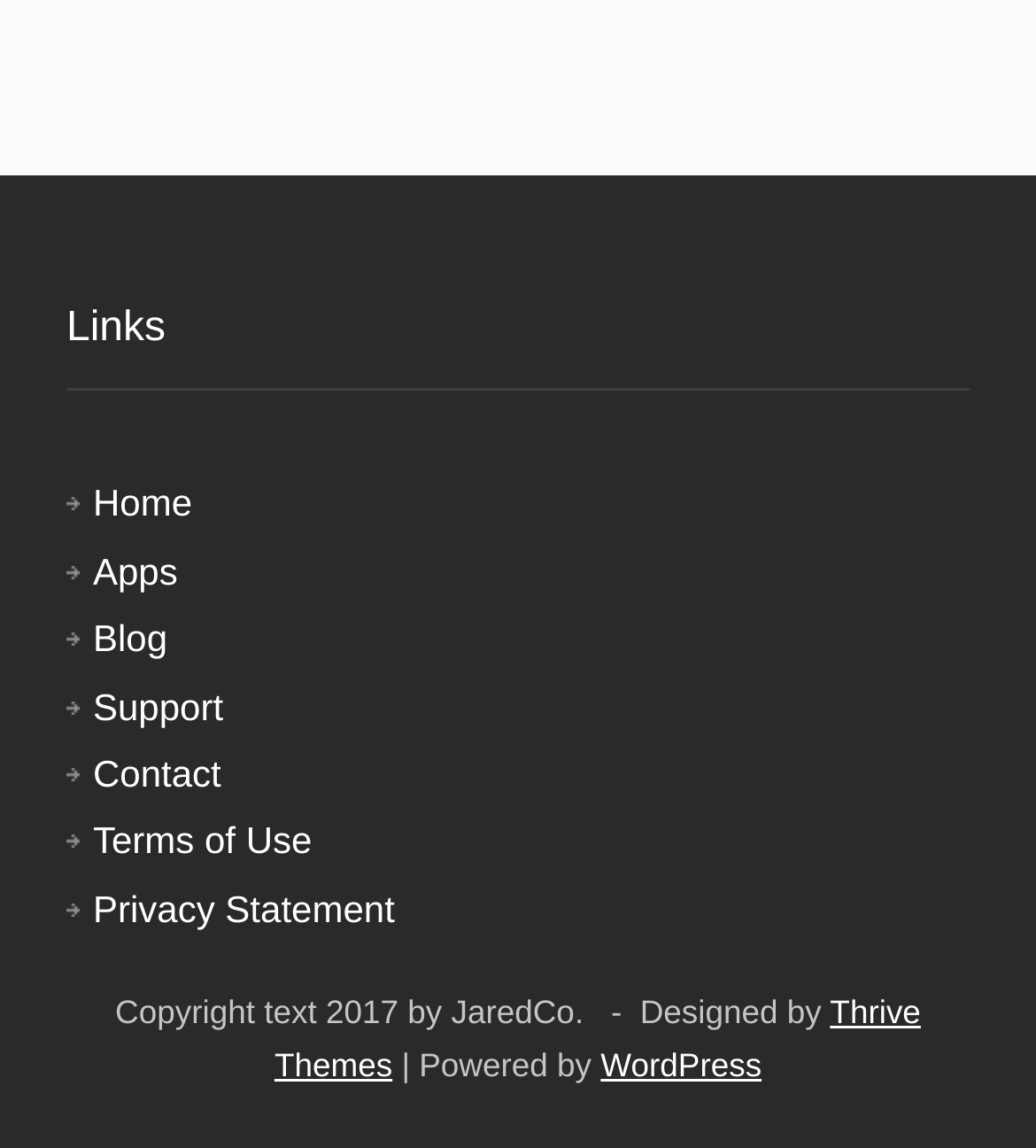Please indicate the bounding box coordinates of the element's region to be clicked to achieve the instruction: "view terms of use". Provide the coordinates as four float numbers between 0 and 1, i.e., [left, top, right, bottom].

[0.09, 0.714, 0.301, 0.751]